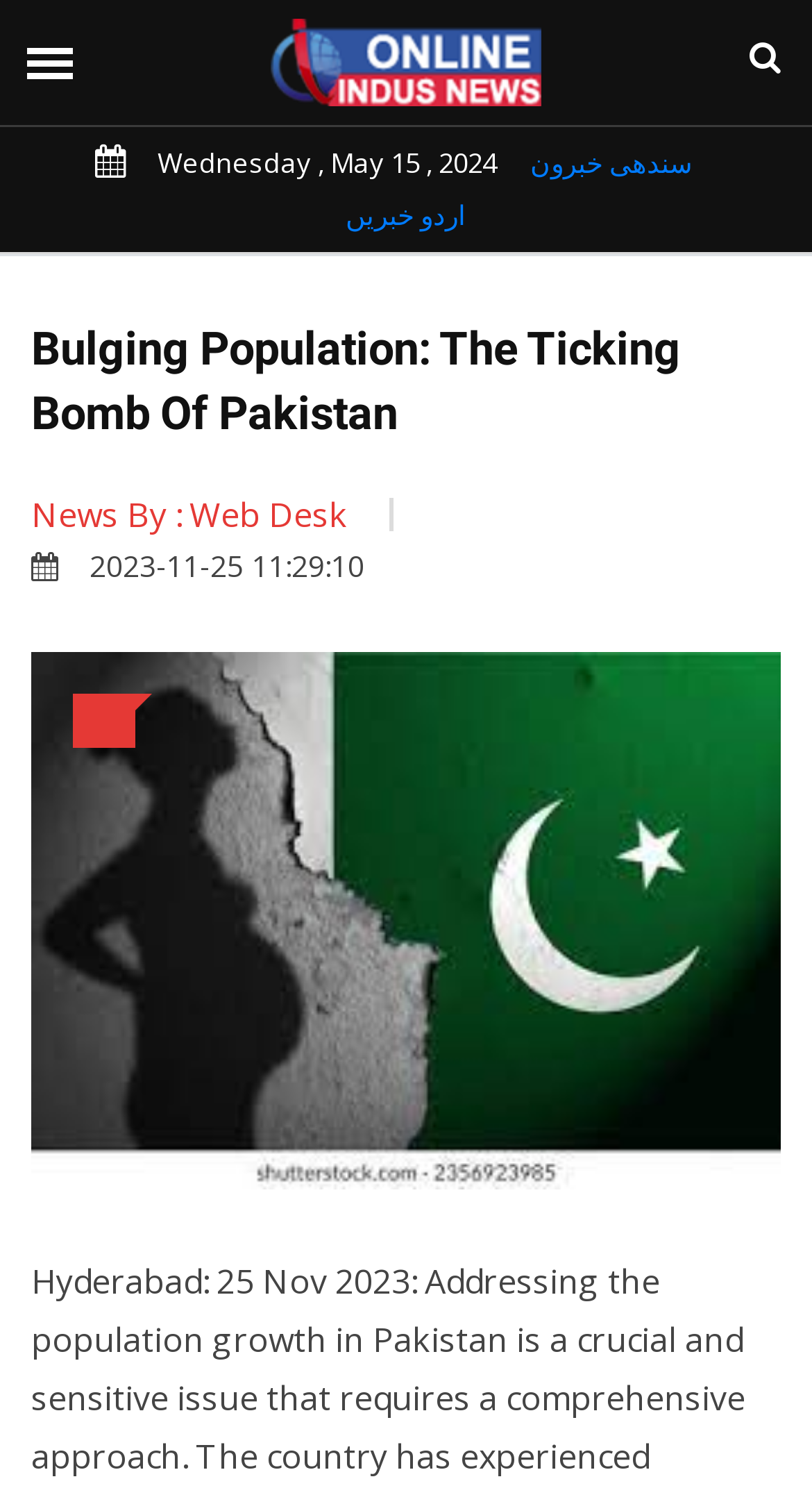Give a comprehensive overview of the webpage, including key elements.

The webpage appears to be a news article page, with a focus on the topic of population growth in Pakistan. At the top of the page, there is a prominent heading that reads "Bulging Population: The Ticking Bomb Of Pakistan". Below this heading, there is a static text element that displays the date "Wednesday, May 15, 2024". 

To the right of the date, there are two links, one labeled "سندھی خبرون" and the other labeled "اردو خبریں", which suggest that the webpage offers news in different languages. 

On the top-left corner of the page, there is a link and an image, which are positioned closely together and may be part of a logo or a navigation element. 

Further down the page, there is a static text element that reads "News By : Web Desk", indicating the source of the news article. Below this, there is a link that displays the date and time "2023-11-25 11:29:10", which may be the publication date and time of the article. 

The main content of the news article is accompanied by a large image that takes up most of the page's width, with a caption or description of "news-details". 

At the bottom-right corner of the page, there is a button with no label, which may be a navigation or action element.